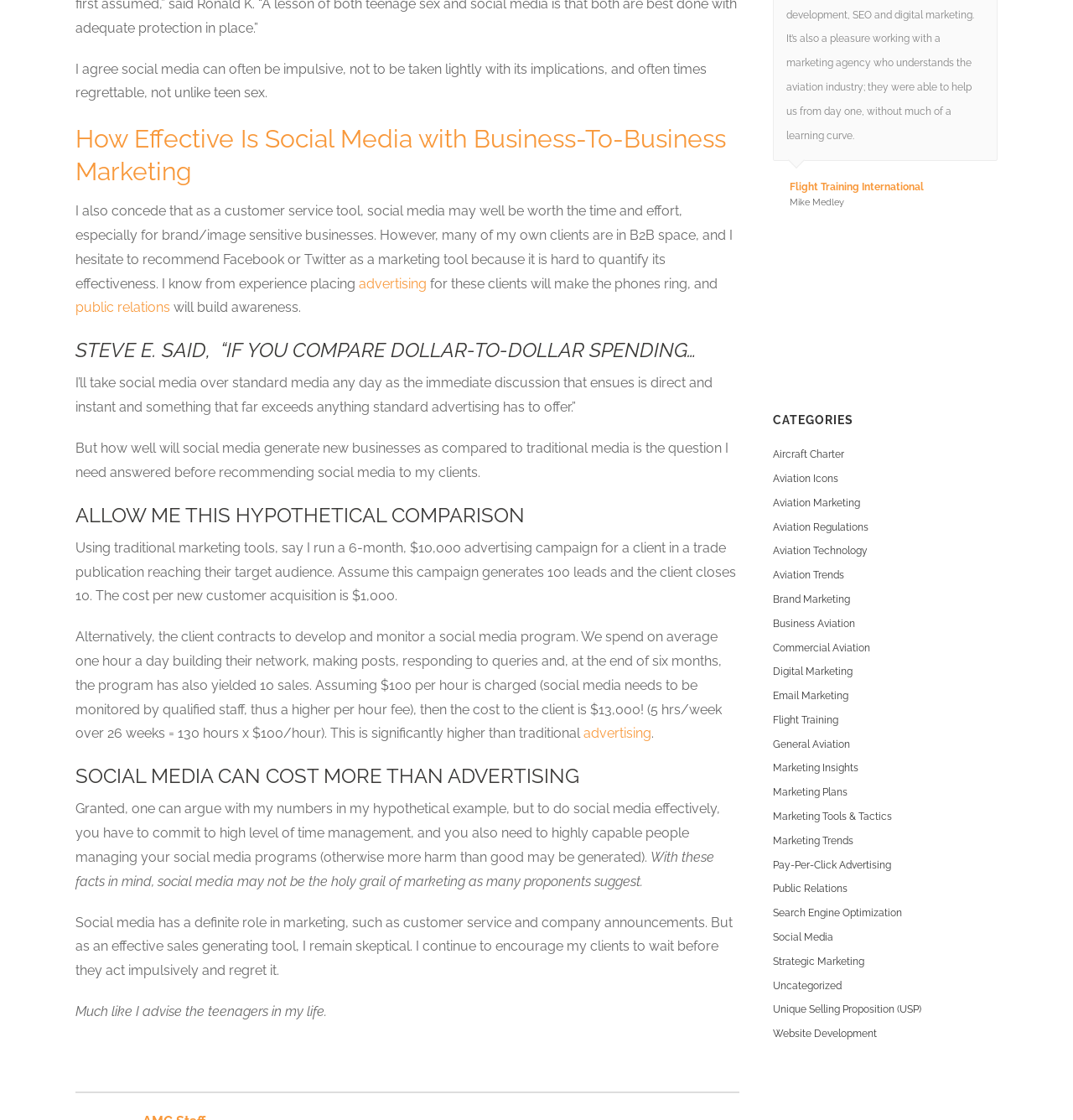Identify the bounding box coordinates of the clickable region necessary to fulfill the following instruction: "click the link 'Wx24 Pilot'". The bounding box coordinates should be four float numbers between 0 and 1, i.e., [left, top, right, bottom].

[0.736, 0.227, 0.93, 0.236]